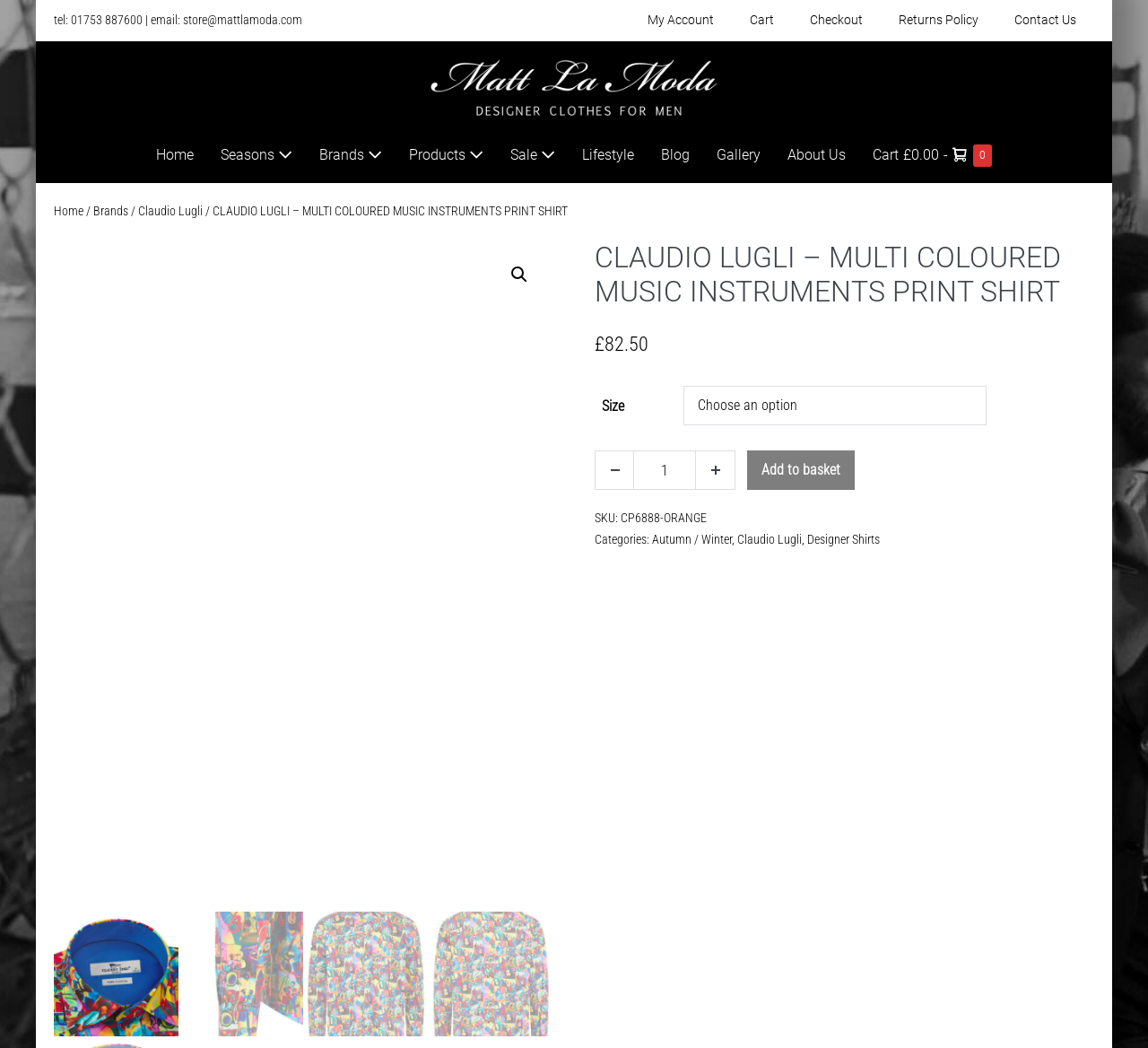Could you determine the bounding box coordinates of the clickable element to complete the instruction: "Search for products"? Provide the coordinates as four float numbers between 0 and 1, i.e., [left, top, right, bottom].

[0.438, 0.247, 0.466, 0.277]